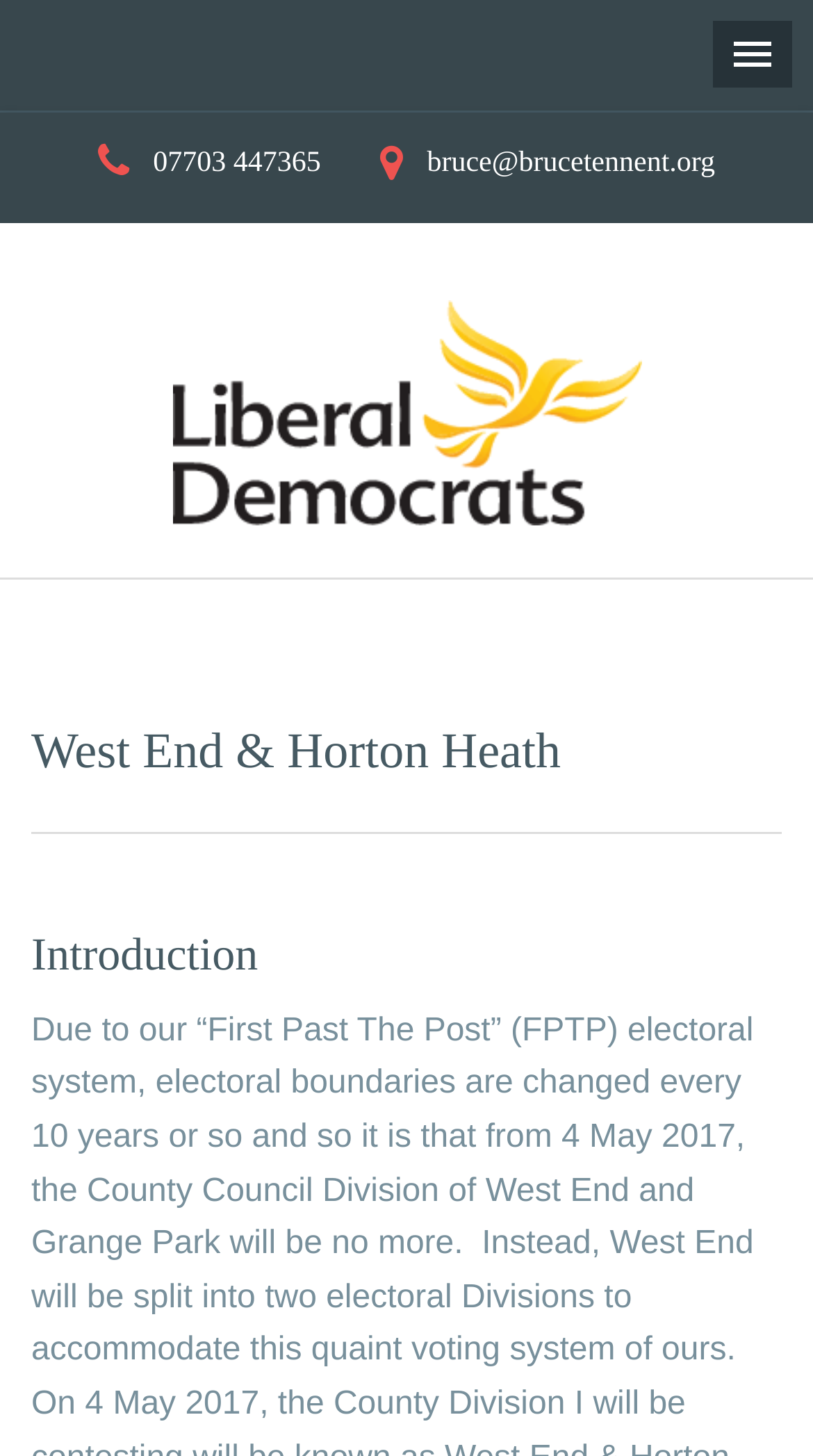What is the councillor's phone number?
Using the visual information, respond with a single word or phrase.

07703 447365